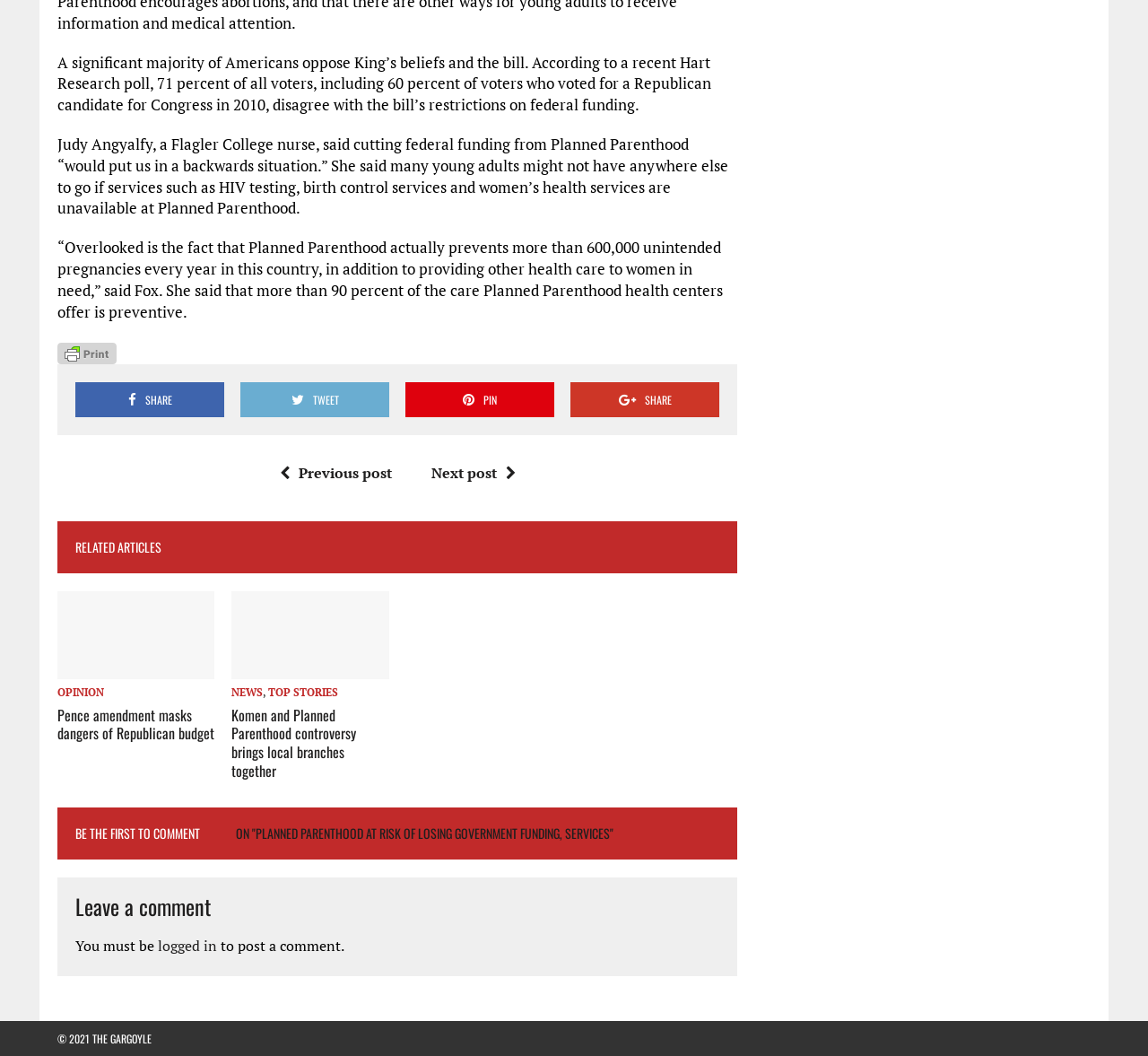Provide a one-word or short-phrase response to the question:
How many articles are related to the current one?

2